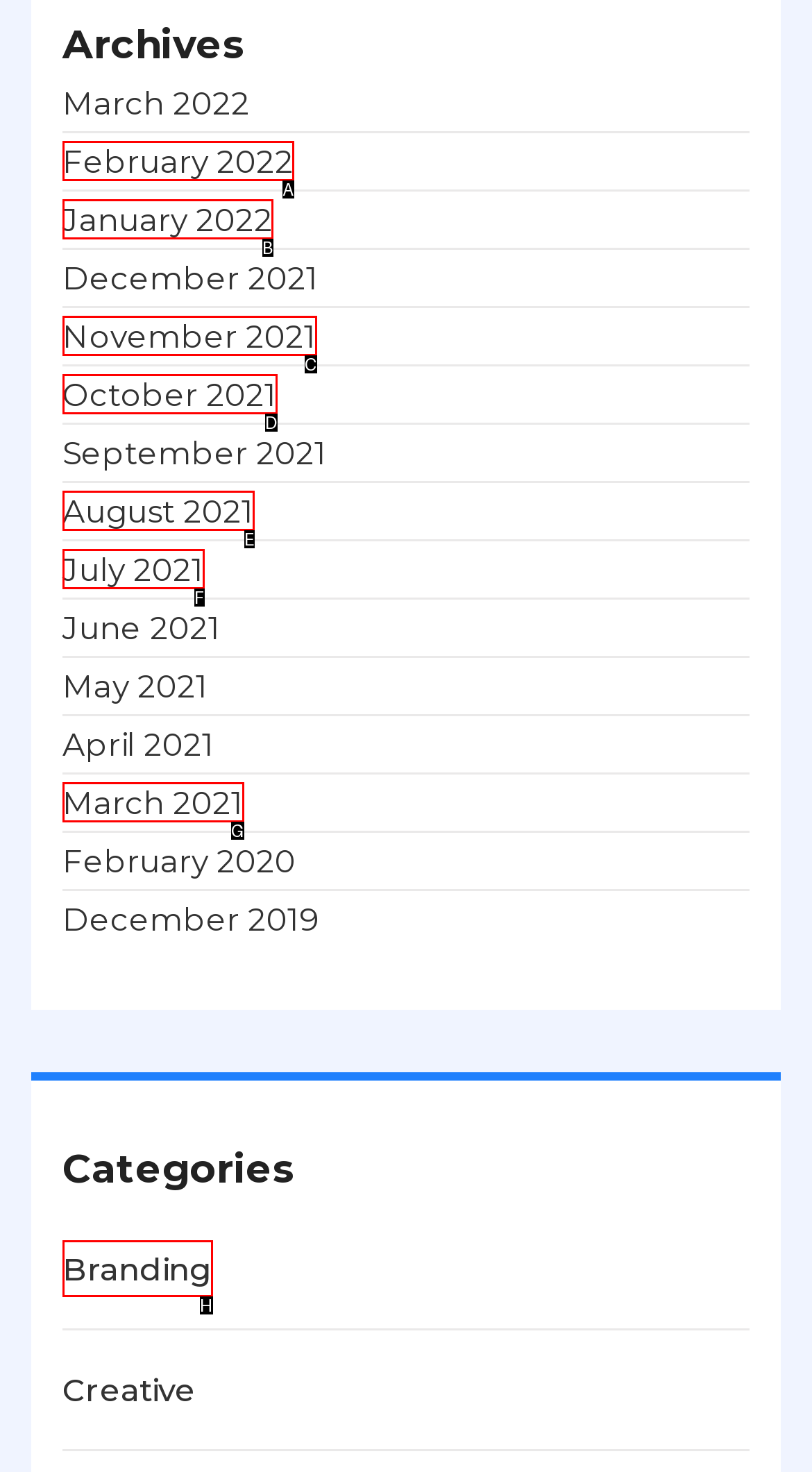Select the letter that corresponds to the UI element described as: February 2022
Answer by providing the letter from the given choices.

A